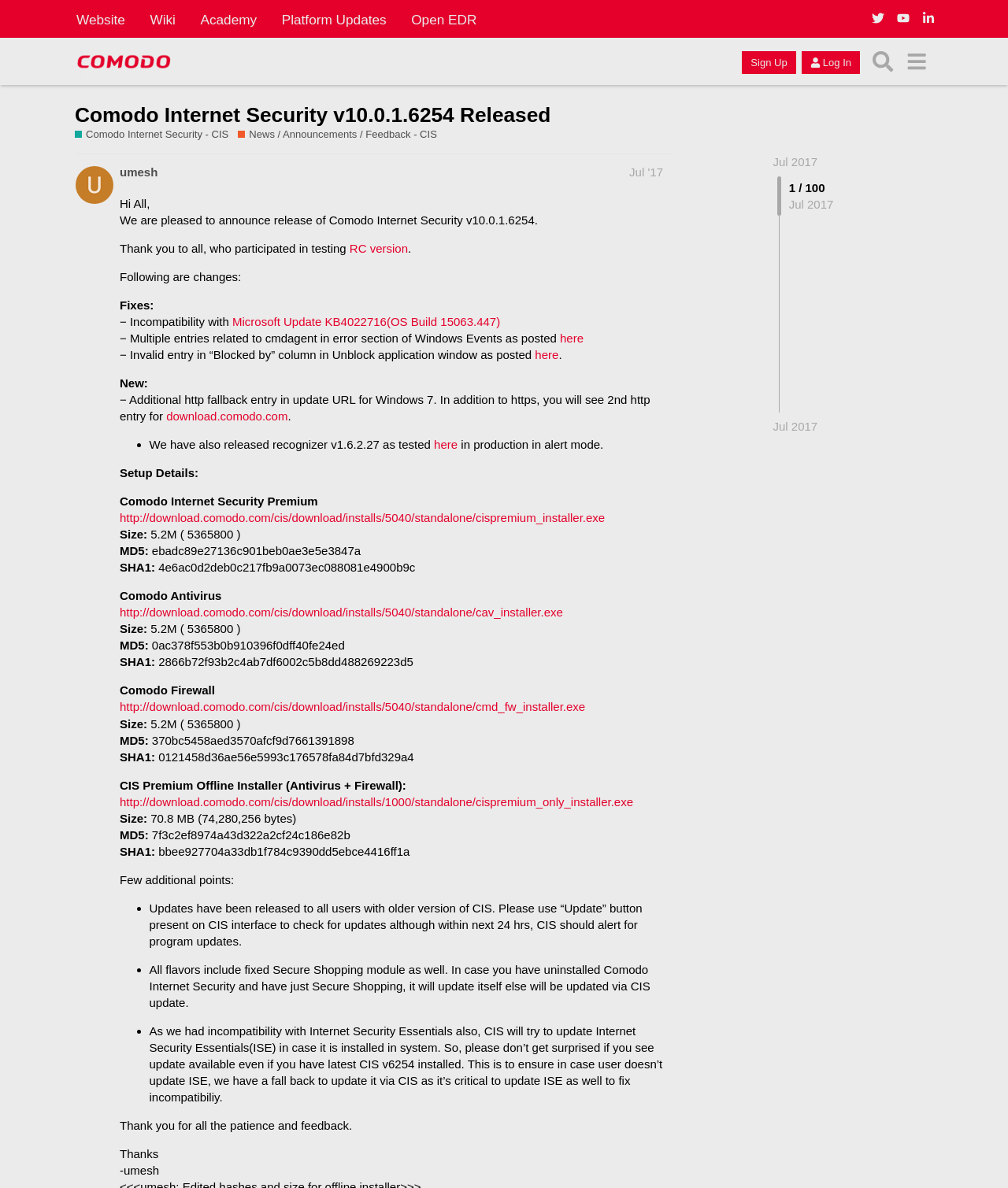What is the purpose of the 'Search' button?
Please provide a single word or phrase in response based on the screenshot.

To search the forum